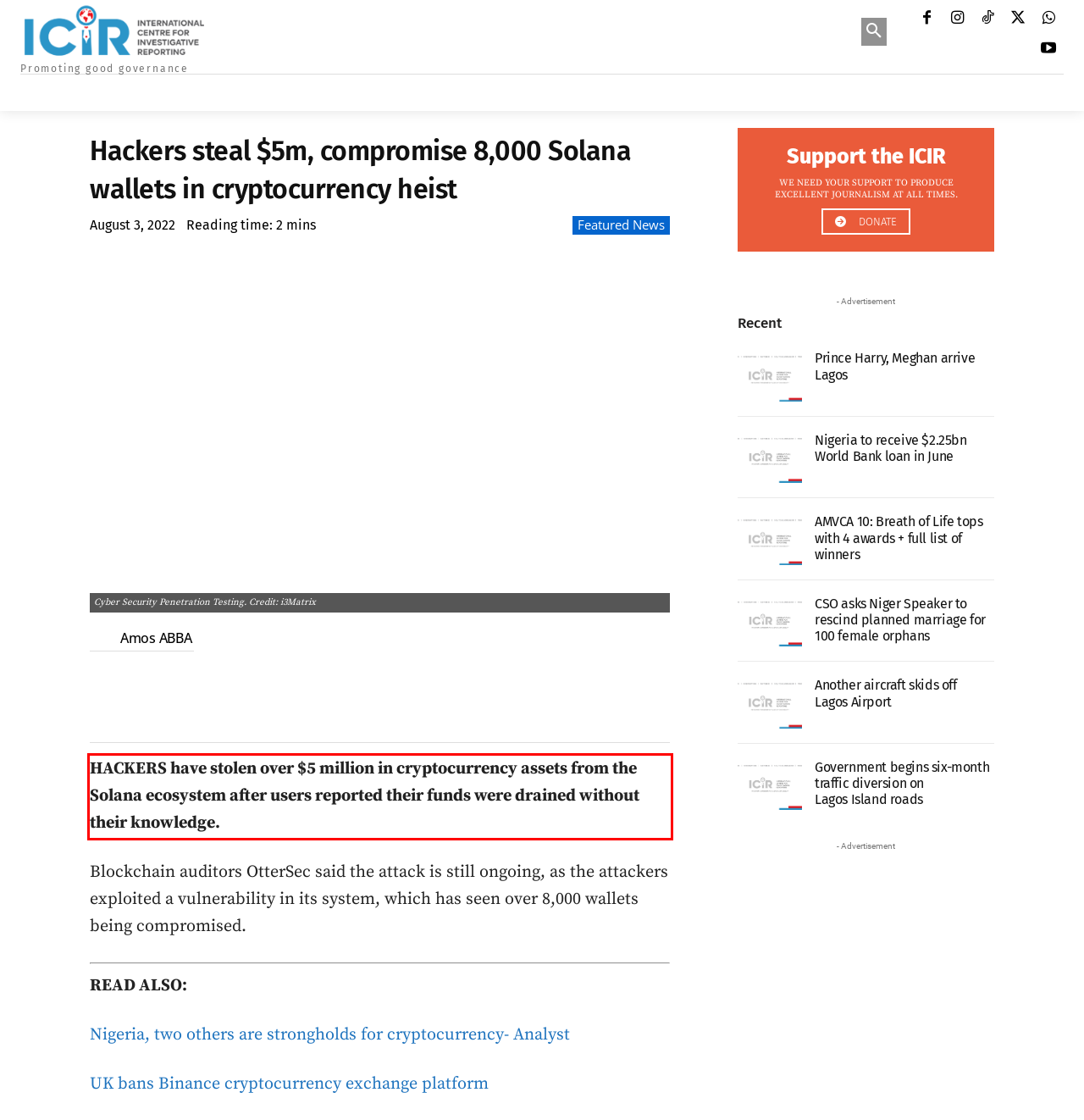From the given screenshot of a webpage, identify the red bounding box and extract the text content within it.

HACKERS have stolen over $5 million in cryptocurrency assets from the Solana ecosystem after users reported their funds were drained without their knowledge.